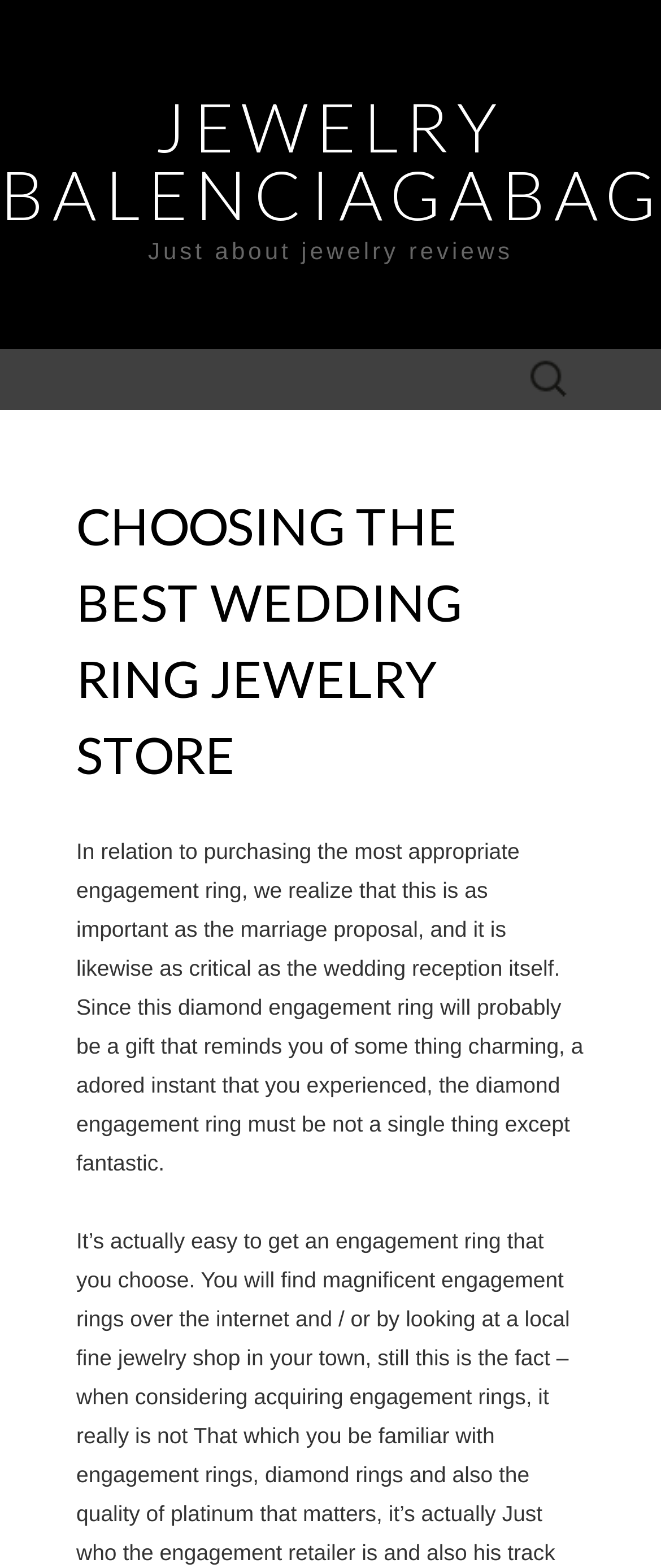What is the focus of the webpage?
Using the information from the image, answer the question thoroughly.

The focus of the webpage is on purchasing an engagement ring, as indicated by the static text that discusses the importance of selecting the right engagement ring and the need for it to be 'nothing except fantastic'. The webpage appears to be providing guidance and information to readers who are in the process of purchasing an engagement ring.